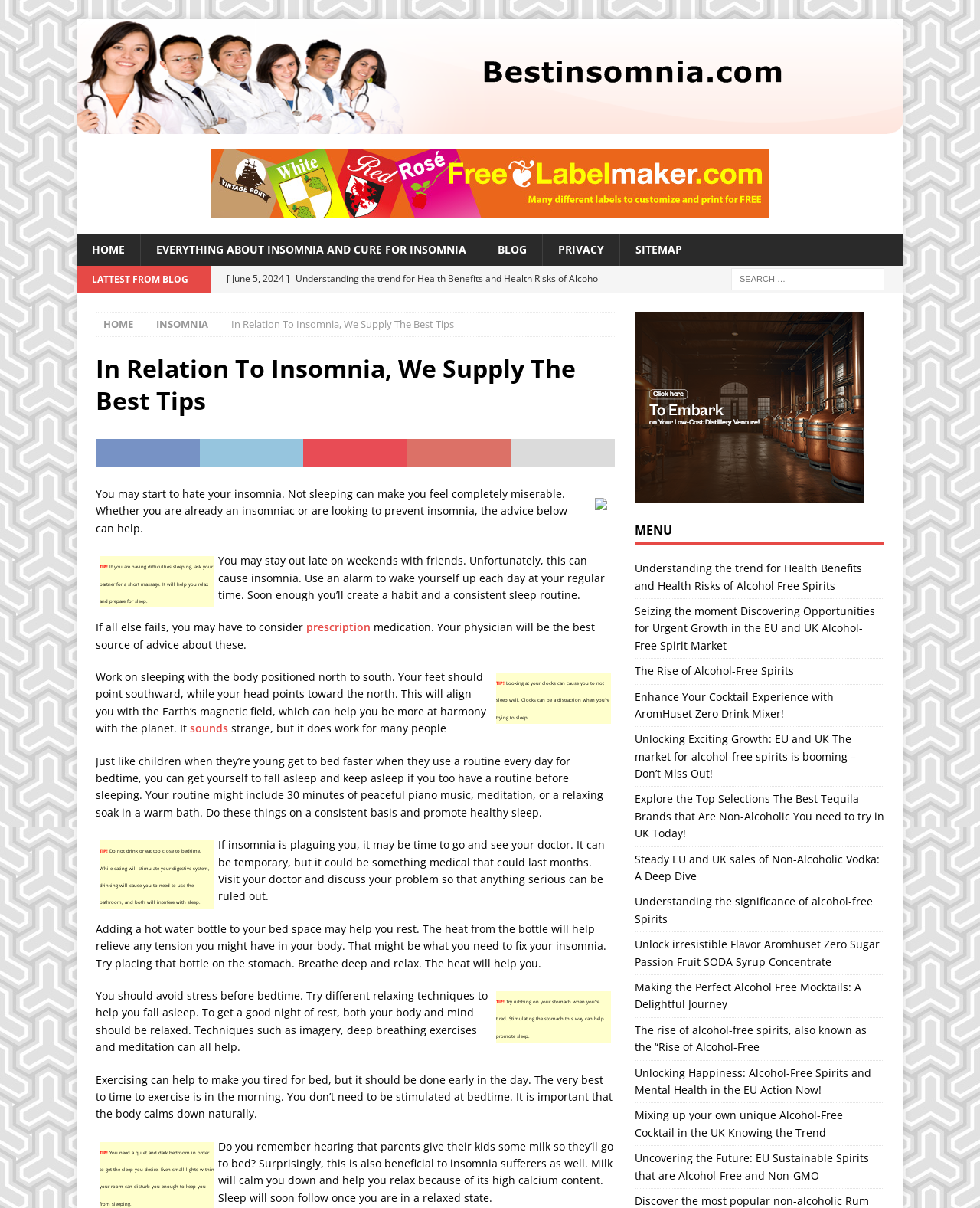Please identify the bounding box coordinates of the element that needs to be clicked to perform the following instruction: "Read the latest blog post".

[0.231, 0.22, 0.618, 0.263]